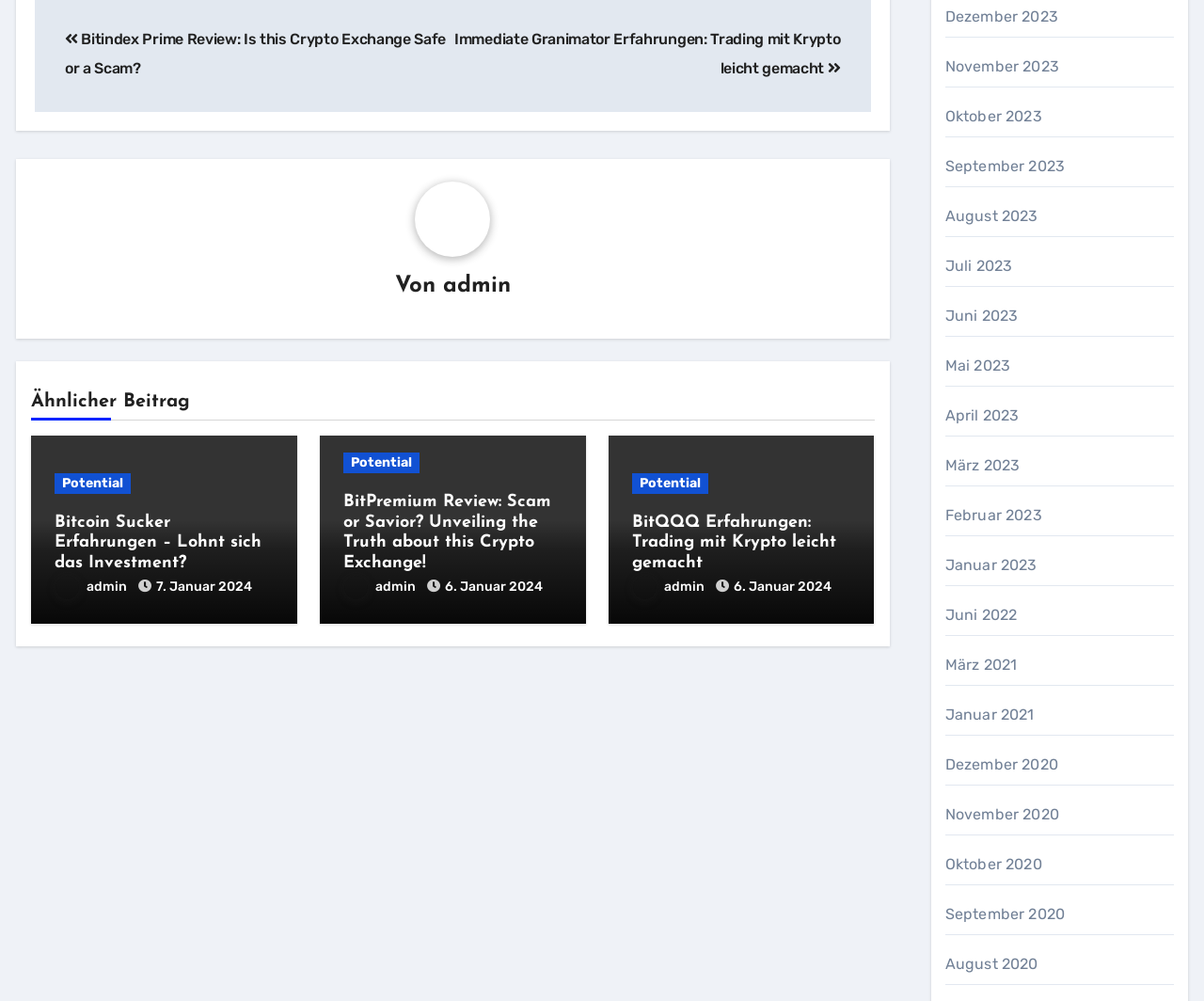Using the description: "admin", identify the bounding box of the corresponding UI element in the screenshot.

[0.285, 0.578, 0.348, 0.594]